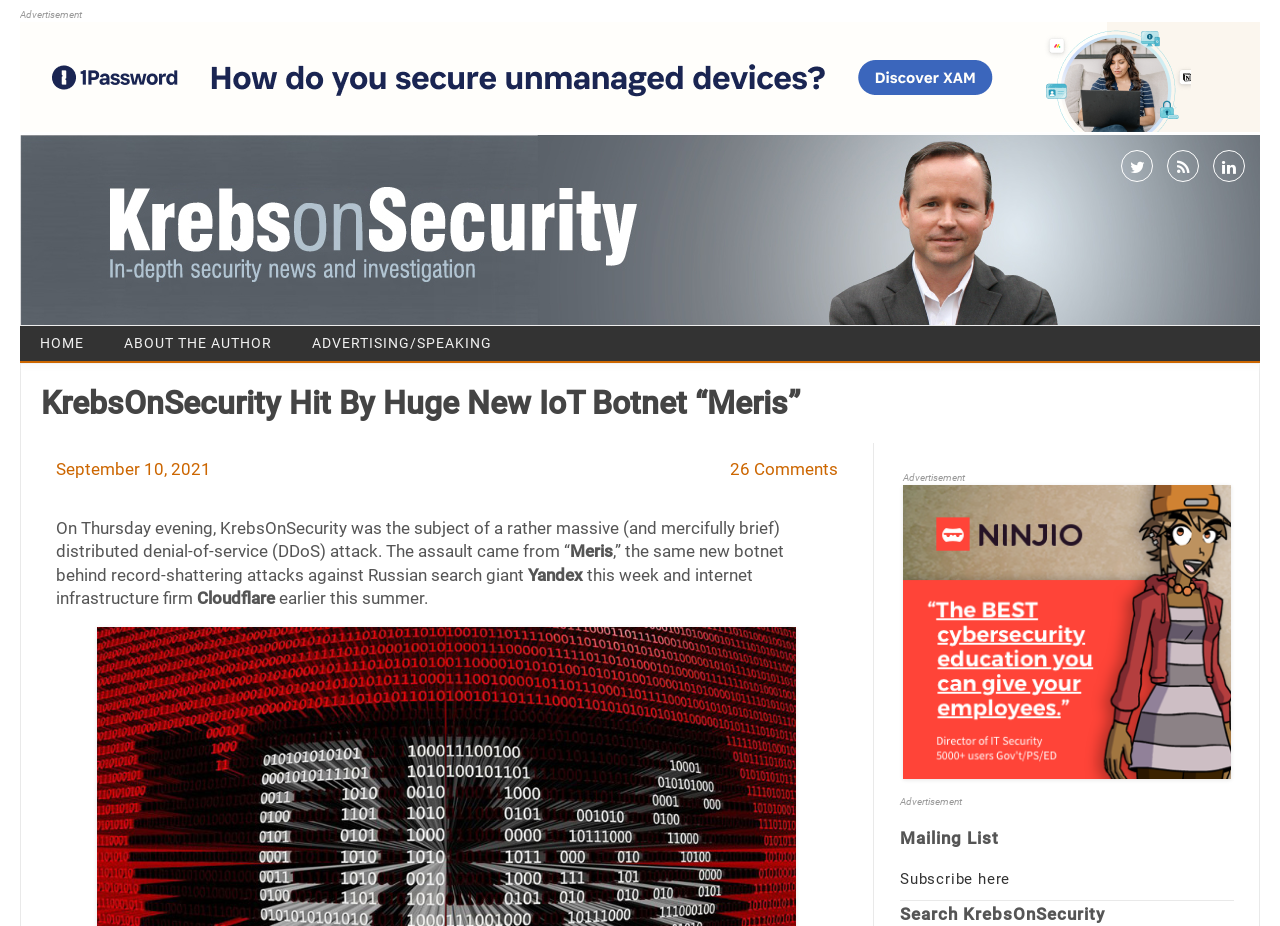Can you show the bounding box coordinates of the region to click on to complete the task described in the instruction: "Click on the 'Skip to content' link"?

[0.5, 0.351, 0.59, 0.369]